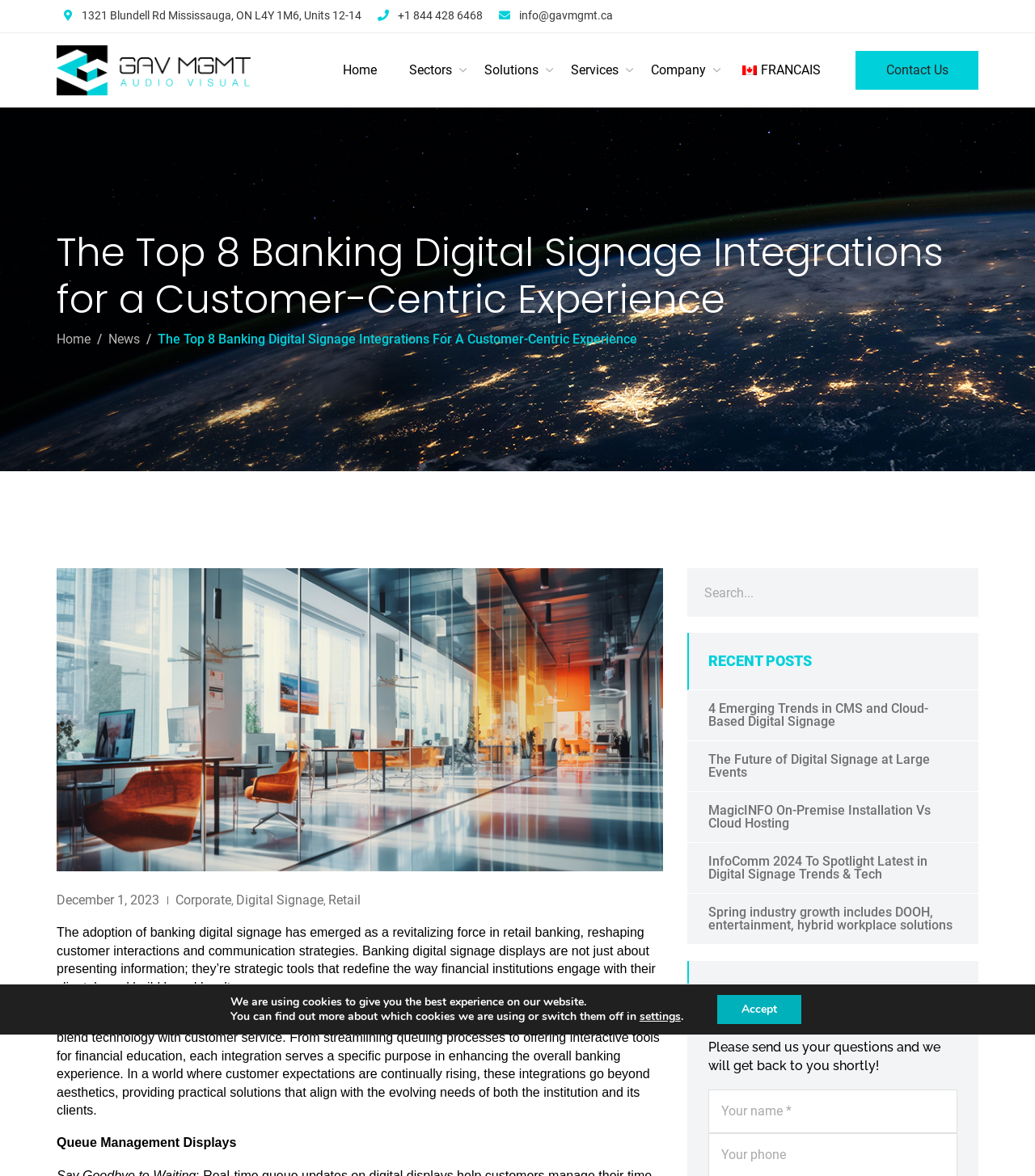Generate a comprehensive caption for the webpage you are viewing.

This webpage is about GAV MGMT, a company that specializes in digital signage integrations, particularly in the banking industry. At the top of the page, there is a header section with the company's address, phone number, and email address. To the right of this section, there is a navigation menu with links to different pages, including Home, Sectors, Solutions, Services, Company, and Contact Us.

Below the header section, there is a large heading that reads "The Top 8 Banking Digital Signage Integrations for a Customer-Centric Experience." This heading is followed by a brief introduction to the topic, which explains how banking digital signage has emerged as a revitalizing force in retail banking, reshaping customer interactions and communication strategies.

The main content of the page is divided into several sections. The first section appears to be a blog post or article, which discusses the importance of digital signage in banking and how it can enhance the customer experience. The article is divided into several paragraphs, with headings and links to related topics.

To the right of the article, there is a search bar and a section titled "RECENT POSTS," which lists several links to other blog posts or articles on related topics. Below this section, there is a heading that reads "ASK US," followed by a brief message and a text box where users can submit their questions.

At the very bottom of the page, there is a GDPR cookie banner that informs users about the use of cookies on the website and provides options to manage cookie settings.

Throughout the page, there are several images, including the company's logo and icons for social media and other links. The overall layout of the page is clean and organized, with clear headings and concise text.